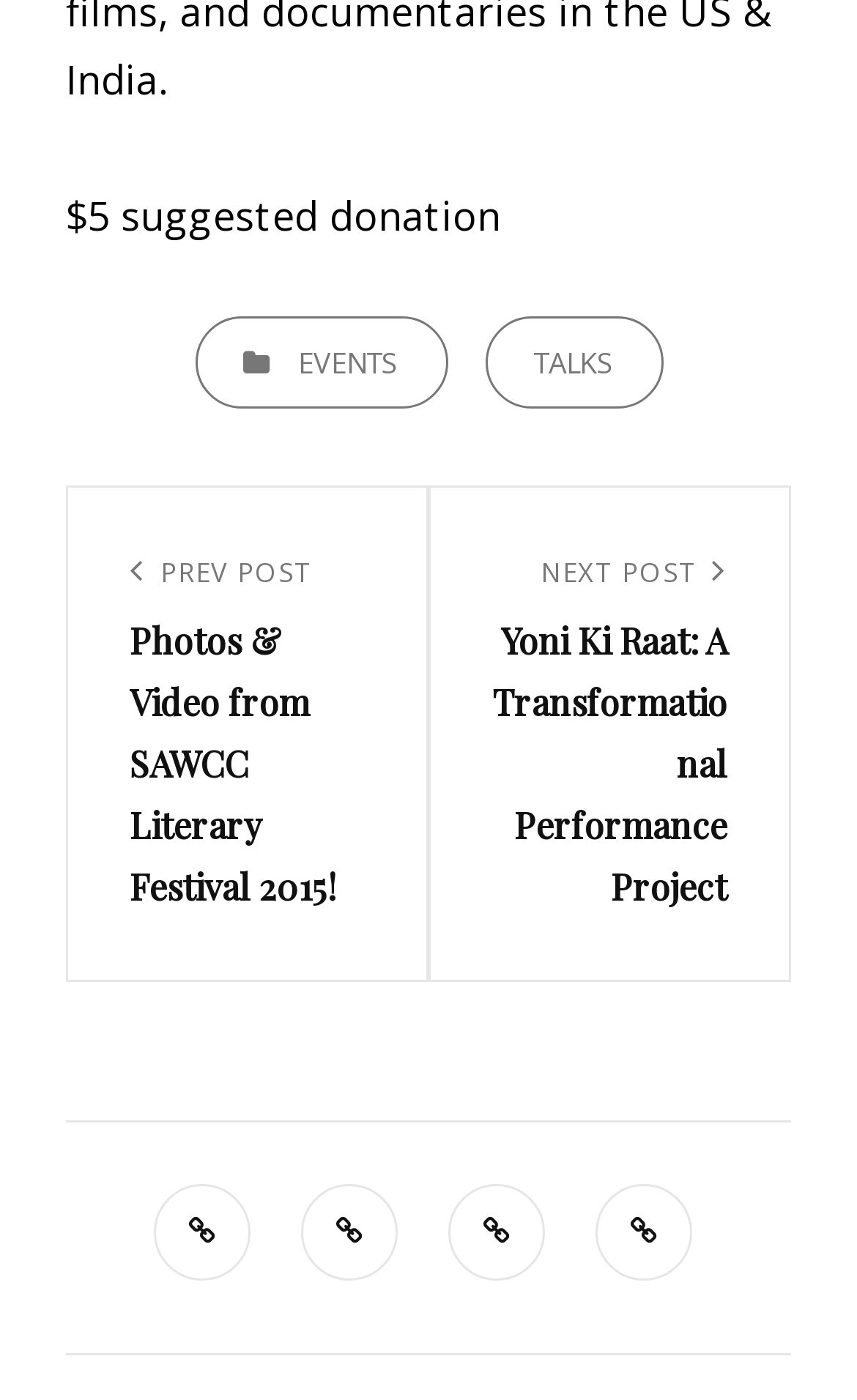How many social links are in the footer?
Please provide a single word or phrase answer based on the image.

4